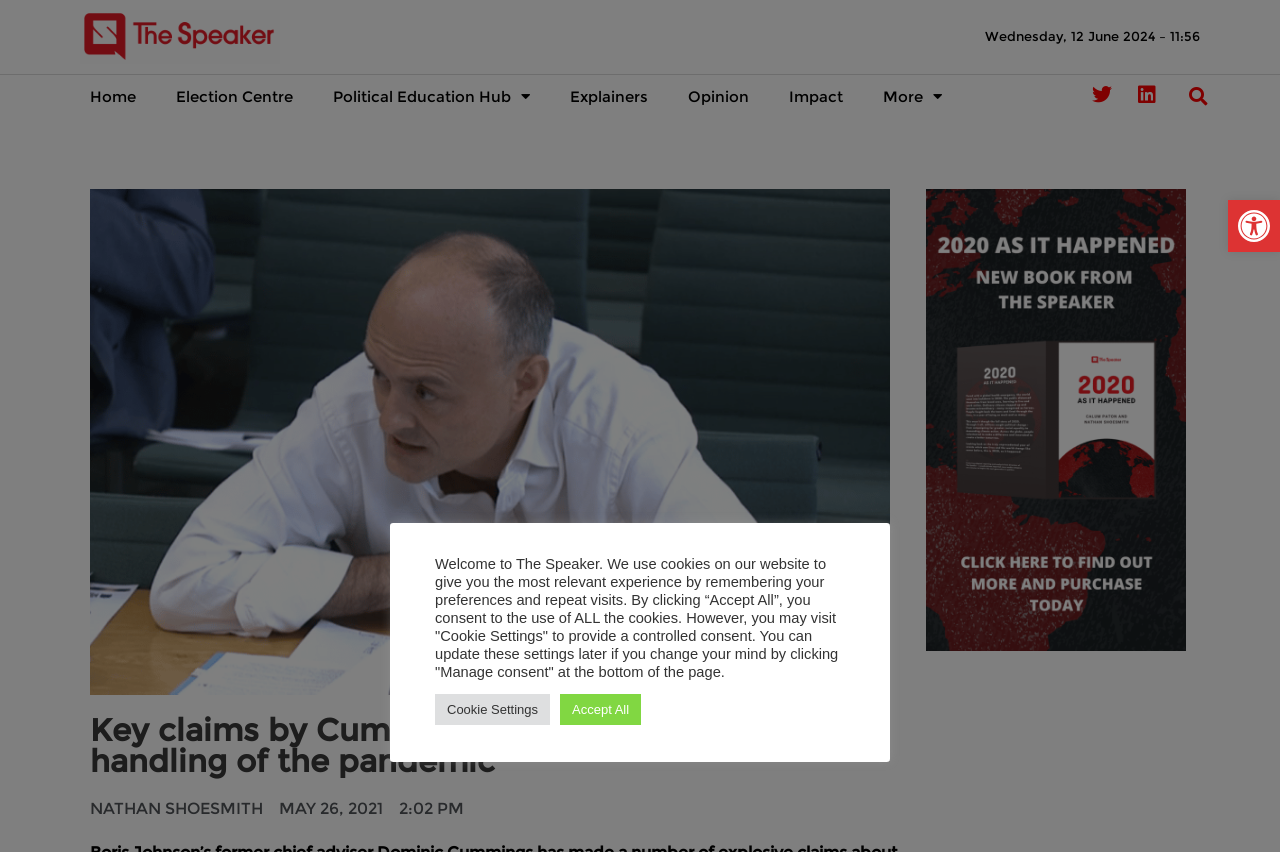Please identify the bounding box coordinates of the element I need to click to follow this instruction: "Go to Home".

[0.055, 0.088, 0.122, 0.139]